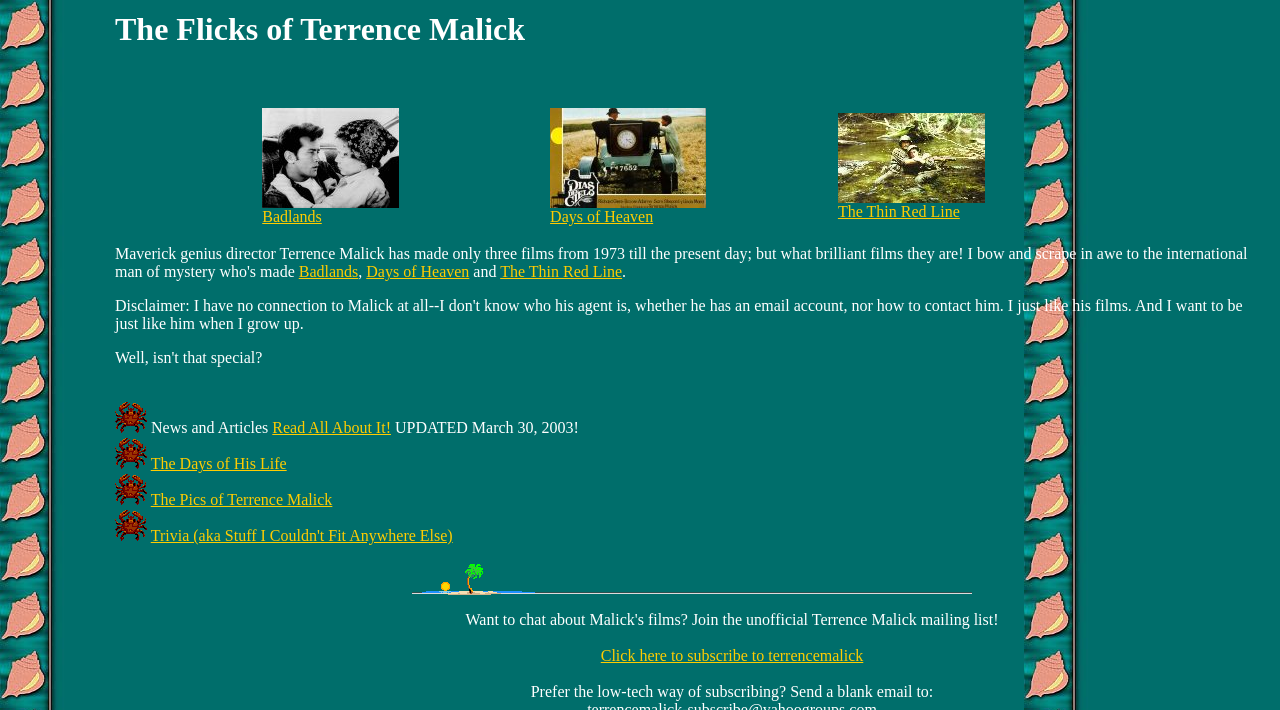What is the name of the first film listed? Look at the image and give a one-word or short phrase answer.

Badlands